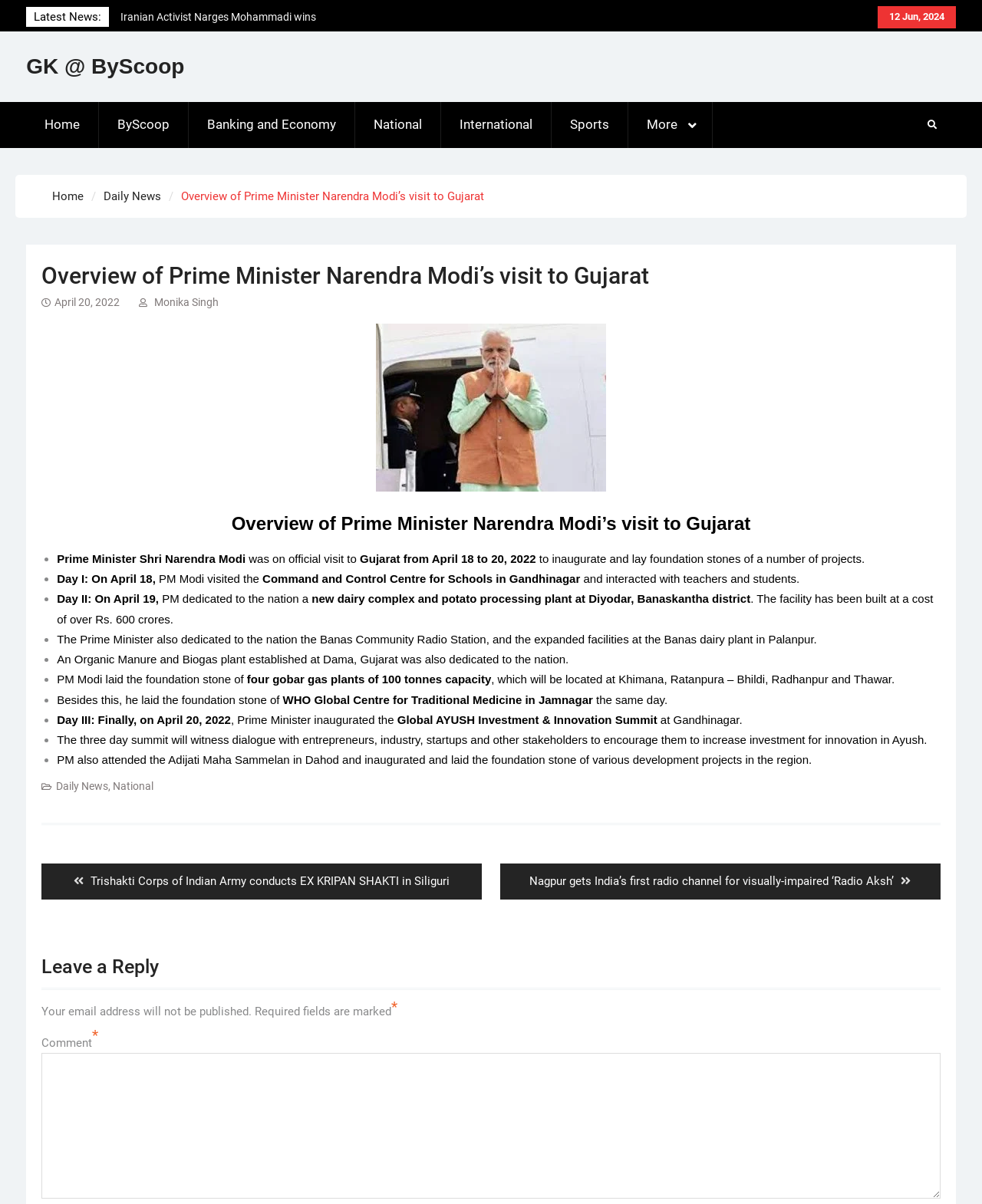What is the date range of the Prime Minister's visit to Gujarat?
Look at the image and answer with only one word or phrase.

April 18 to 20, 2022